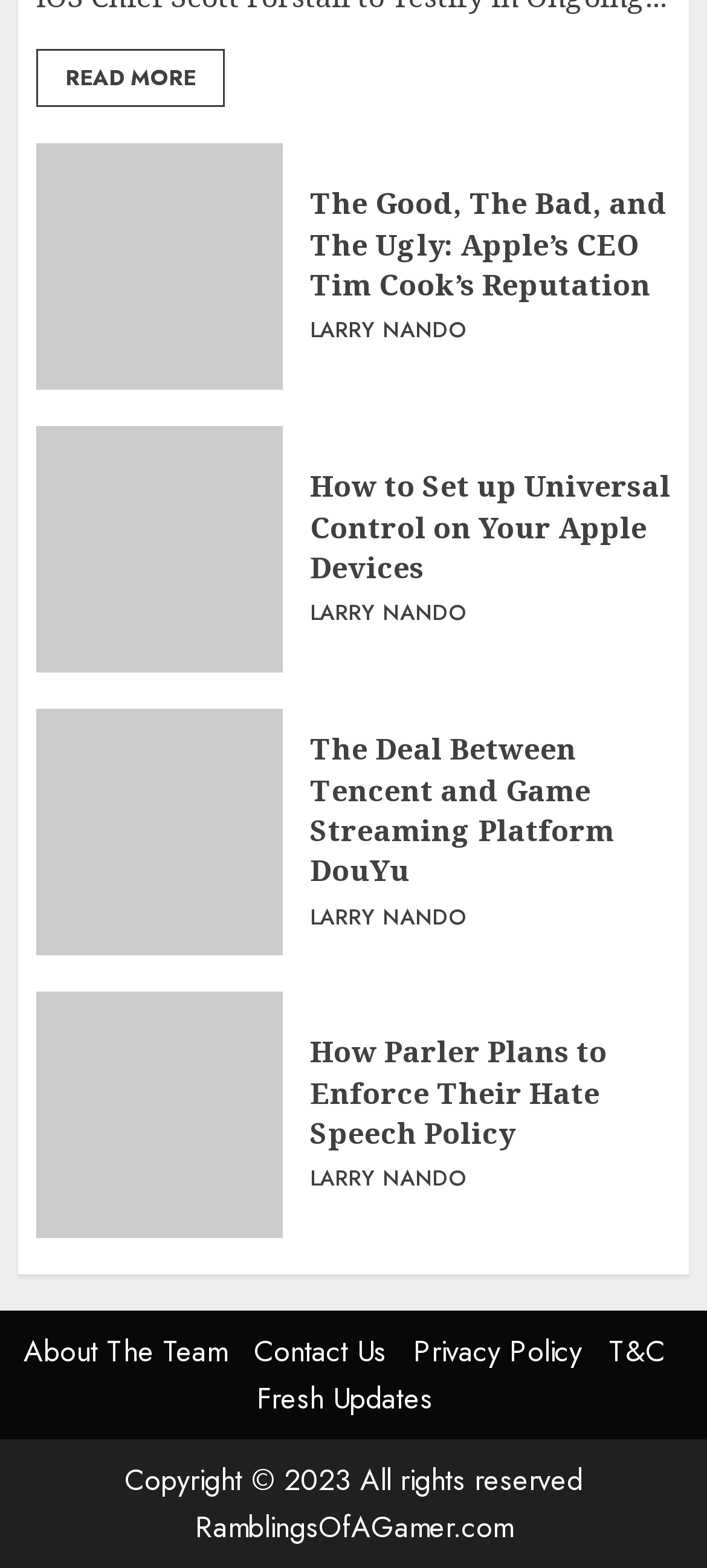Provide the bounding box coordinates in the format (top-left x, top-left y, bottom-right x, bottom-right y). All values are floating point numbers between 0 and 1. Determine the bounding box coordinate of the UI element described as: Larry Nando

[0.438, 0.383, 0.661, 0.402]